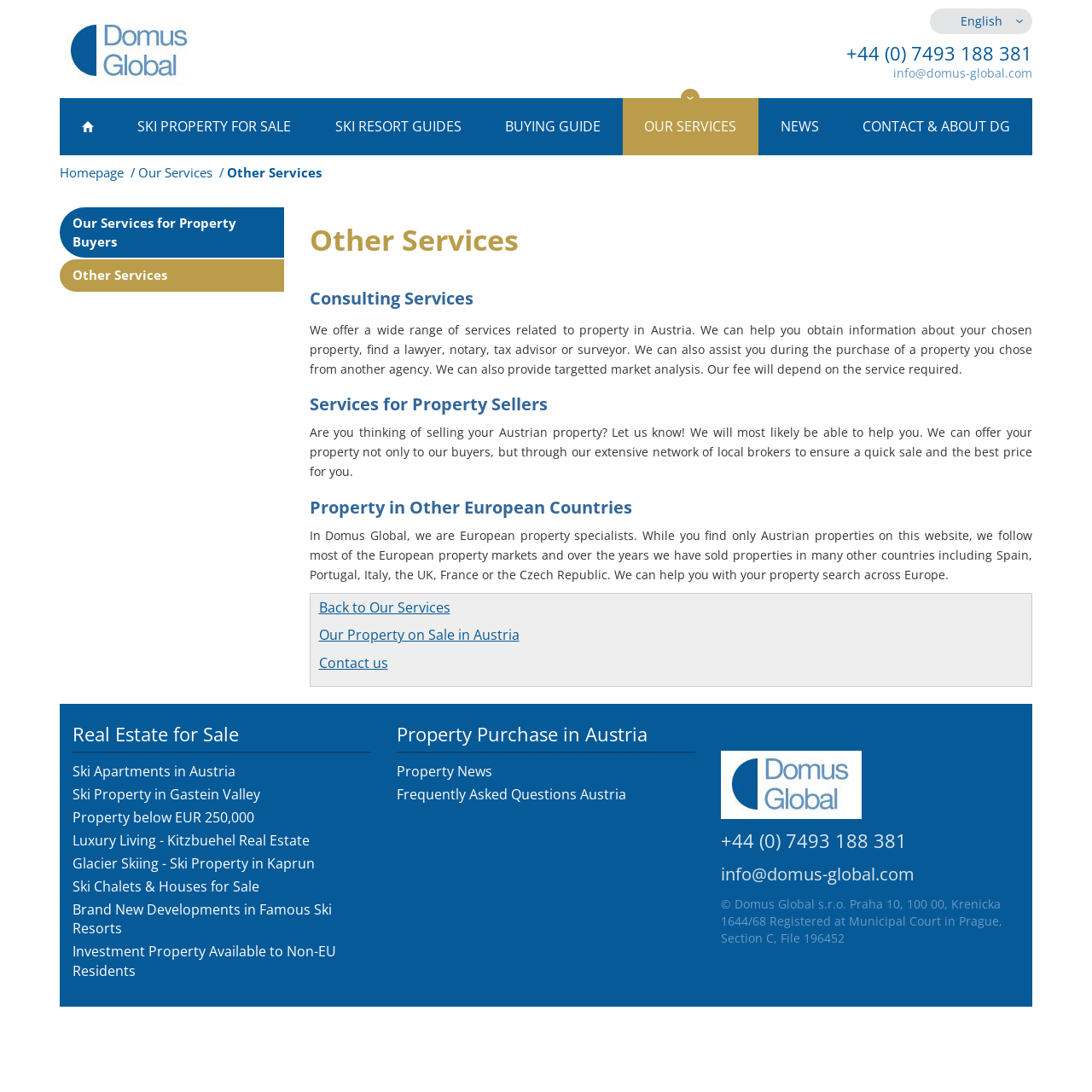Locate the bounding box of the UI element defined by this description: "Back to Our Services". The coordinates should be given as four float numbers between 0 and 1, formatted as [left, top, right, bottom].

[0.292, 0.547, 0.412, 0.564]